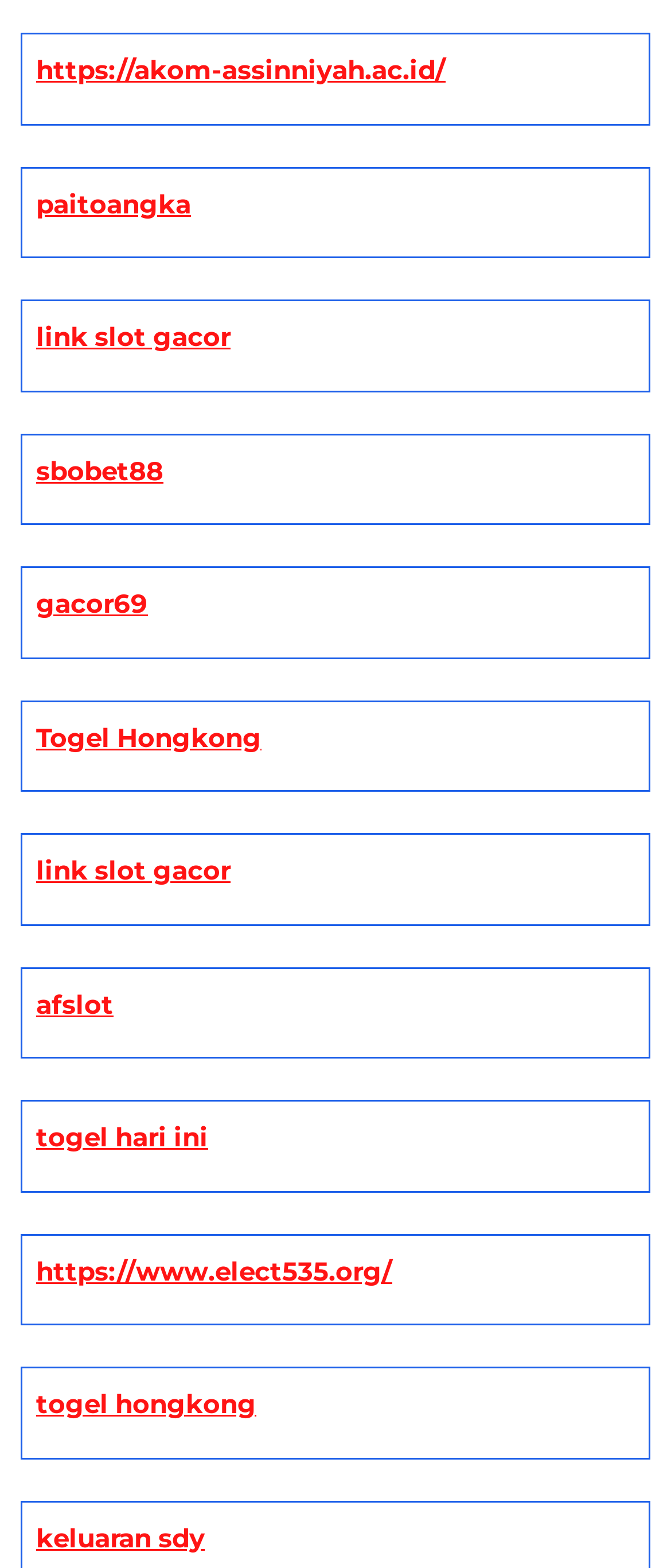Please specify the bounding box coordinates for the clickable region that will help you carry out the instruction: "access Togel Hongkong".

[0.054, 0.461, 0.39, 0.482]